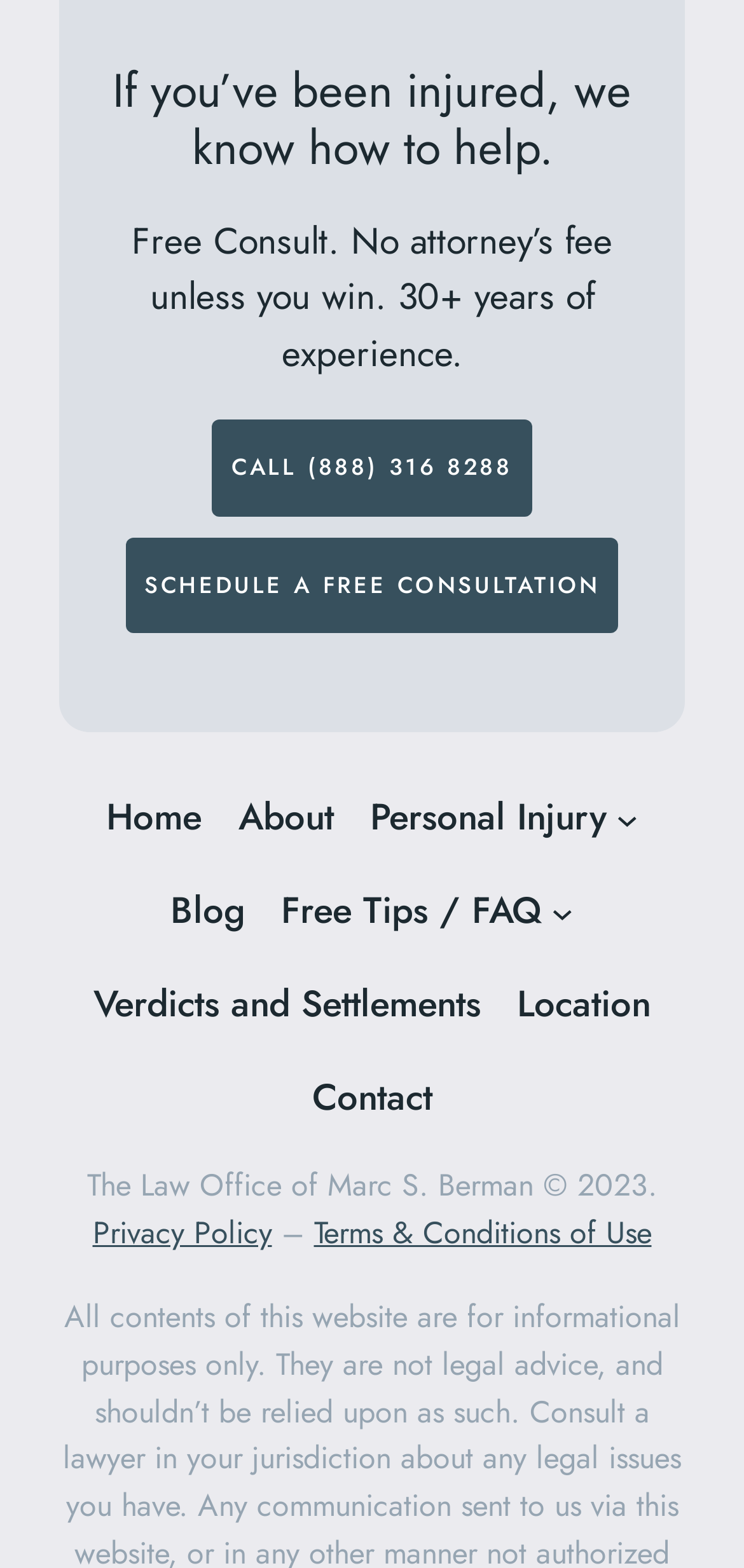How many years of experience does the law office have?
Provide an in-depth and detailed explanation in response to the question.

I found the experience information by reading the StaticText element with the text 'Free Consult. No attorney’s fee unless you win. 30+ years of experience.' which is located below the main heading.